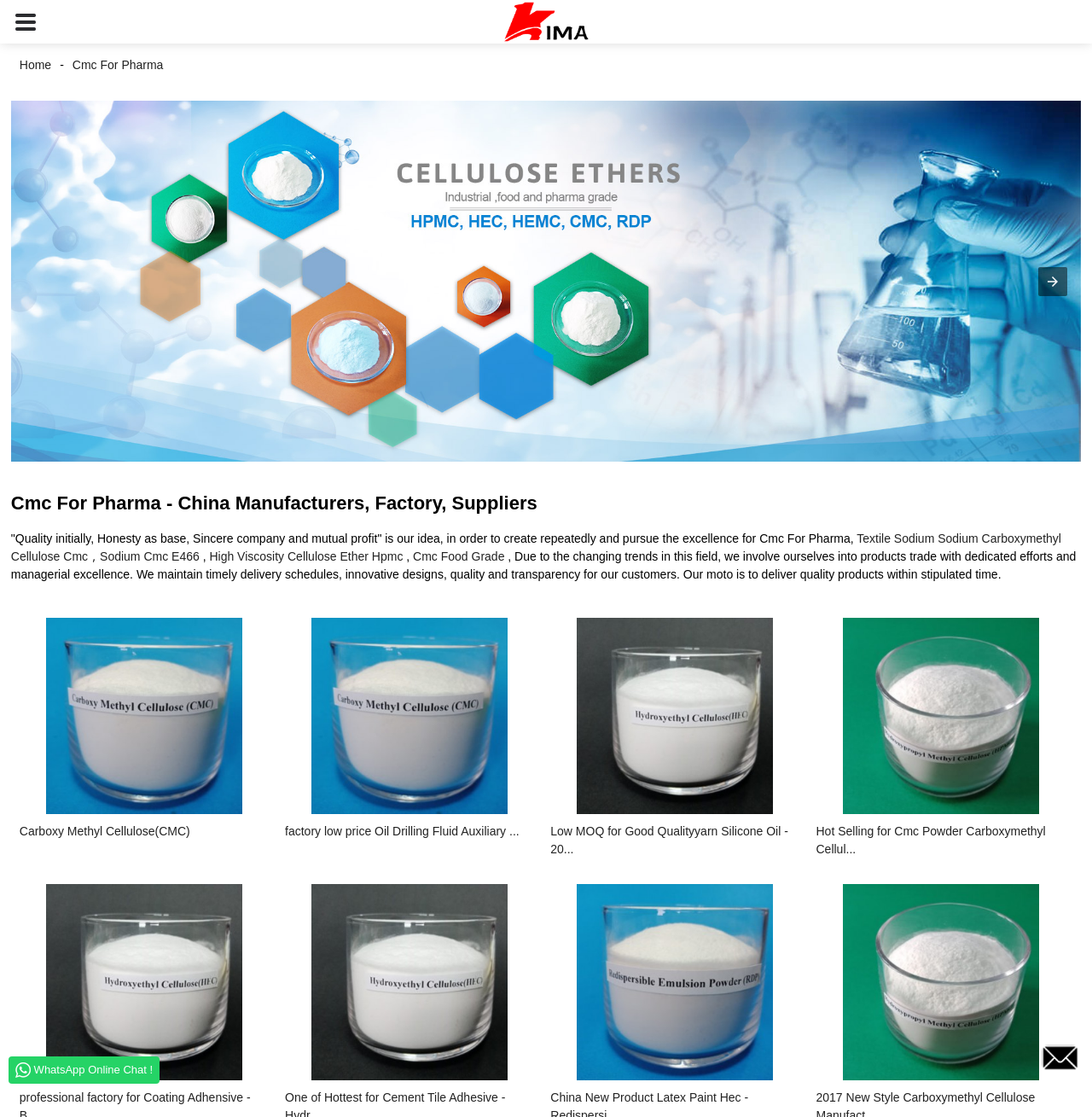What is the type of cellulose ether?
Based on the image content, provide your answer in one word or a short phrase.

Hydroxypropyl Methyl Cellulose